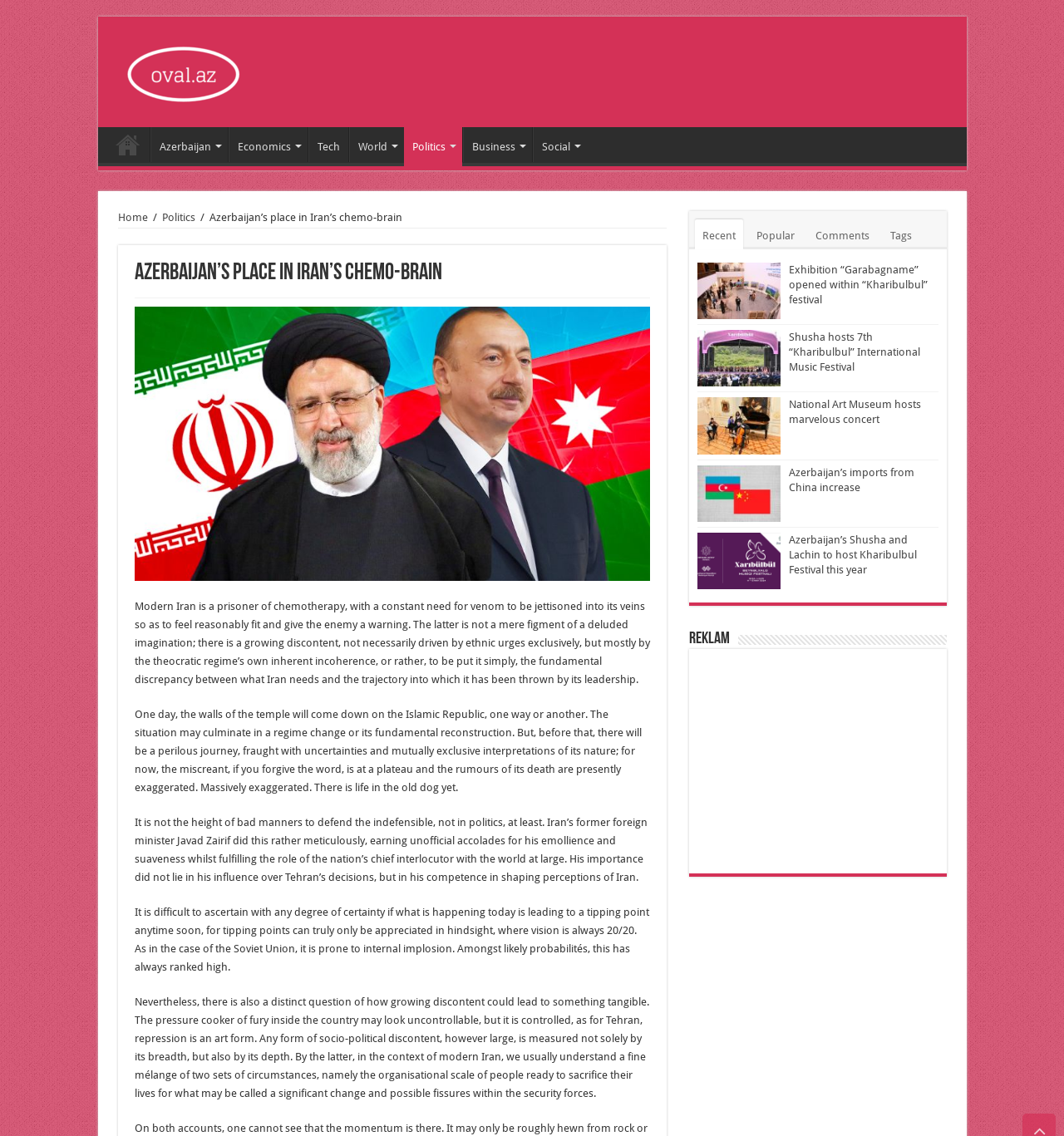Pinpoint the bounding box coordinates of the clickable area necessary to execute the following instruction: "Explore the 'Kharibulbul' festival". The coordinates should be given as four float numbers between 0 and 1, namely [left, top, right, bottom].

[0.655, 0.231, 0.733, 0.281]